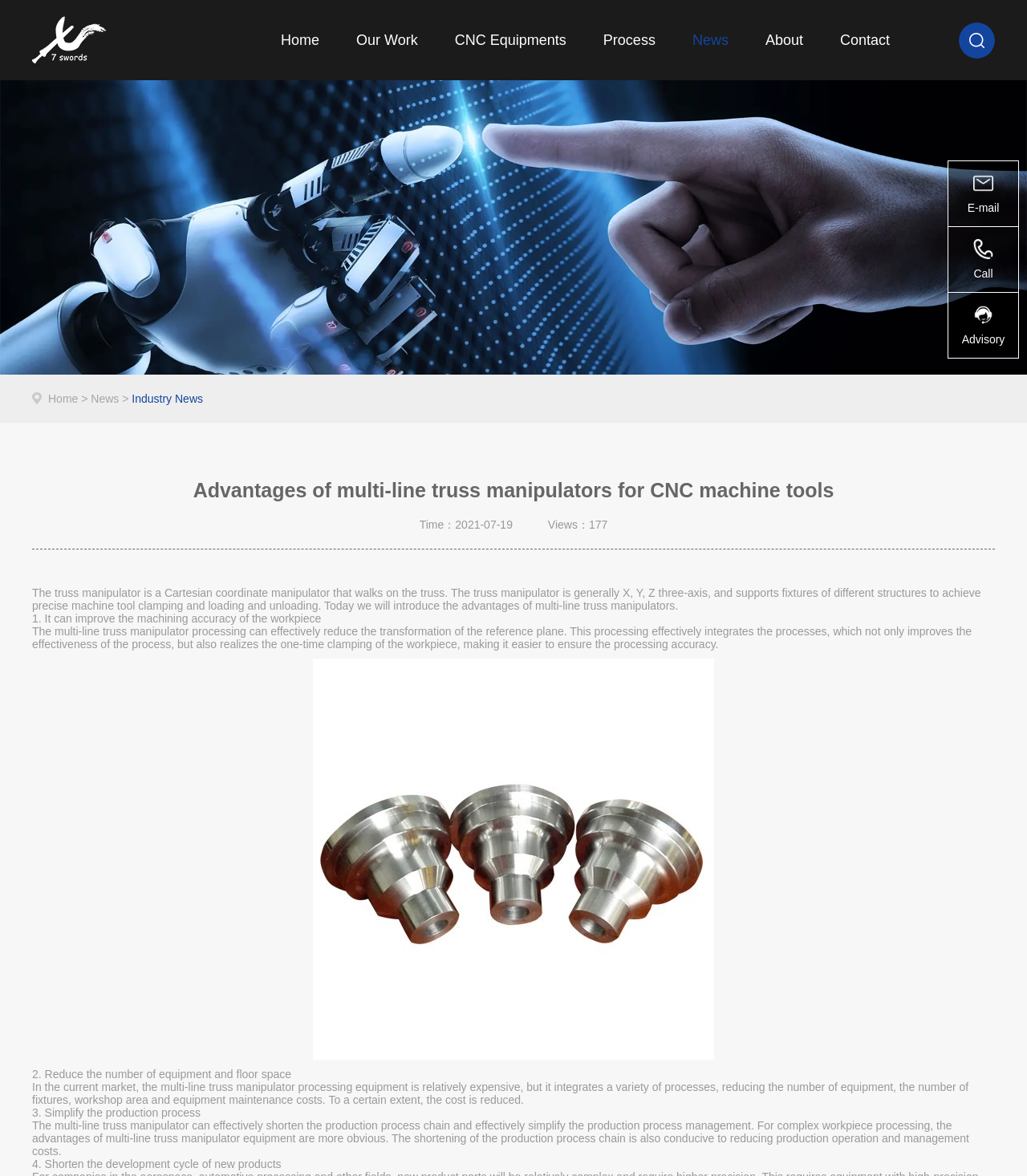What is the main heading displayed on the webpage? Please provide the text.

Advantages of multi-line truss manipulators for CNC machine tools